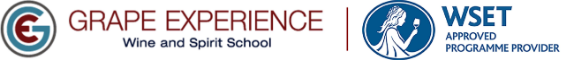Convey all the details present in the image.

The image features the logo of "Grape Experience," a wine and spirit school, prominently displayed alongside the "WSET" (Wine & Spirit Education Trust) logo. The "Grape Experience" logo features a stylized letter "G" that is colored in green and red, conveying a sense of elegance and expertise in the field of wine education. Beneath it, the full name "Grape Experience Wine and Spirit School" is presented in a sophisticated font. On the right, the WSET logo showcases a figure elegantly holding a wine glass, signifying its role as an approved program provider in wine and spirit education. This image encapsulates the vibrant identity and educational commitment of the Grape Experience Wine and Spirit School, positioning itself as a trusted institution for wine enthusiasts and professionals alike.